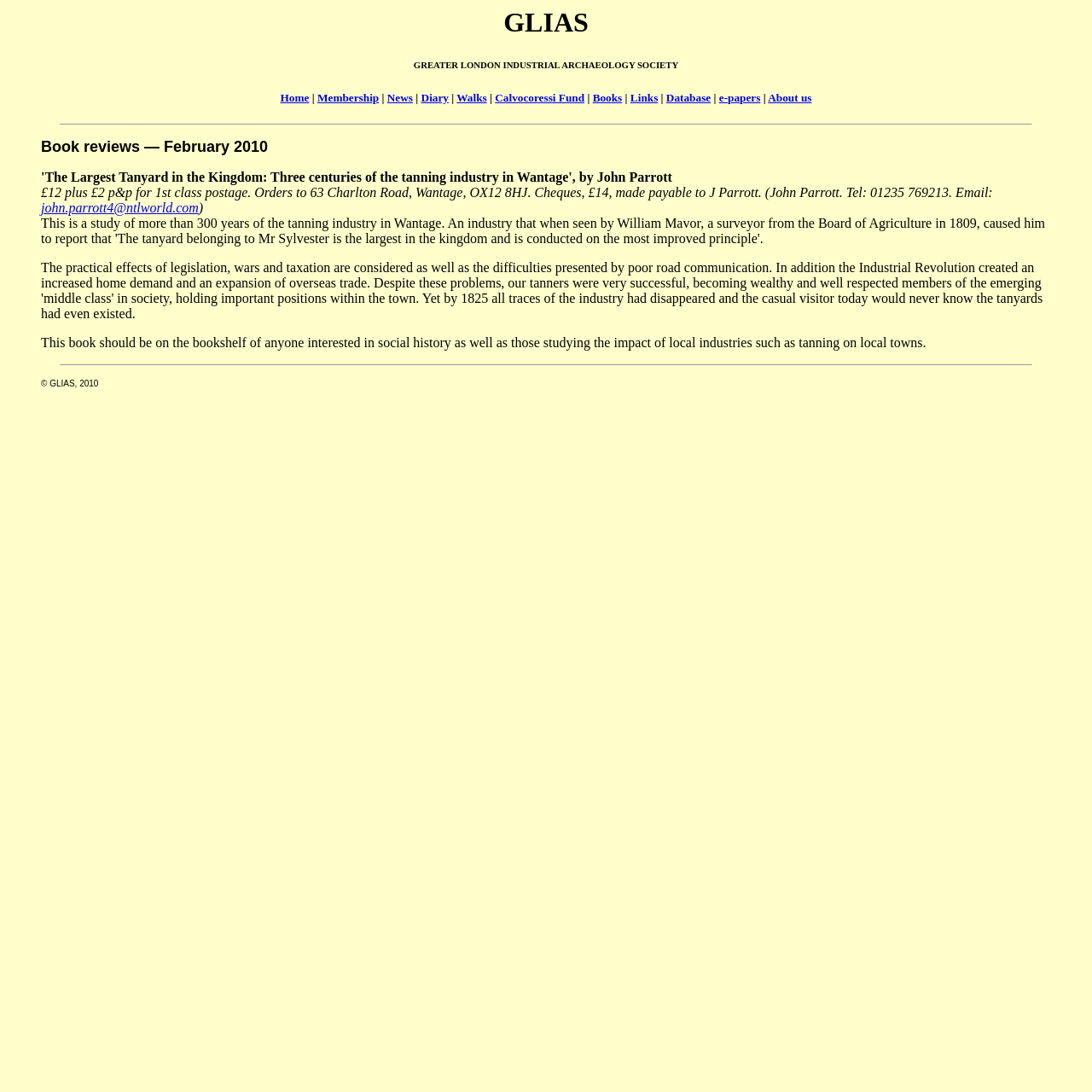Pinpoint the bounding box coordinates of the element you need to click to execute the following instruction: "Visit the 'About Us' page". The bounding box should be represented by four float numbers between 0 and 1, in the format [left, top, right, bottom].

None